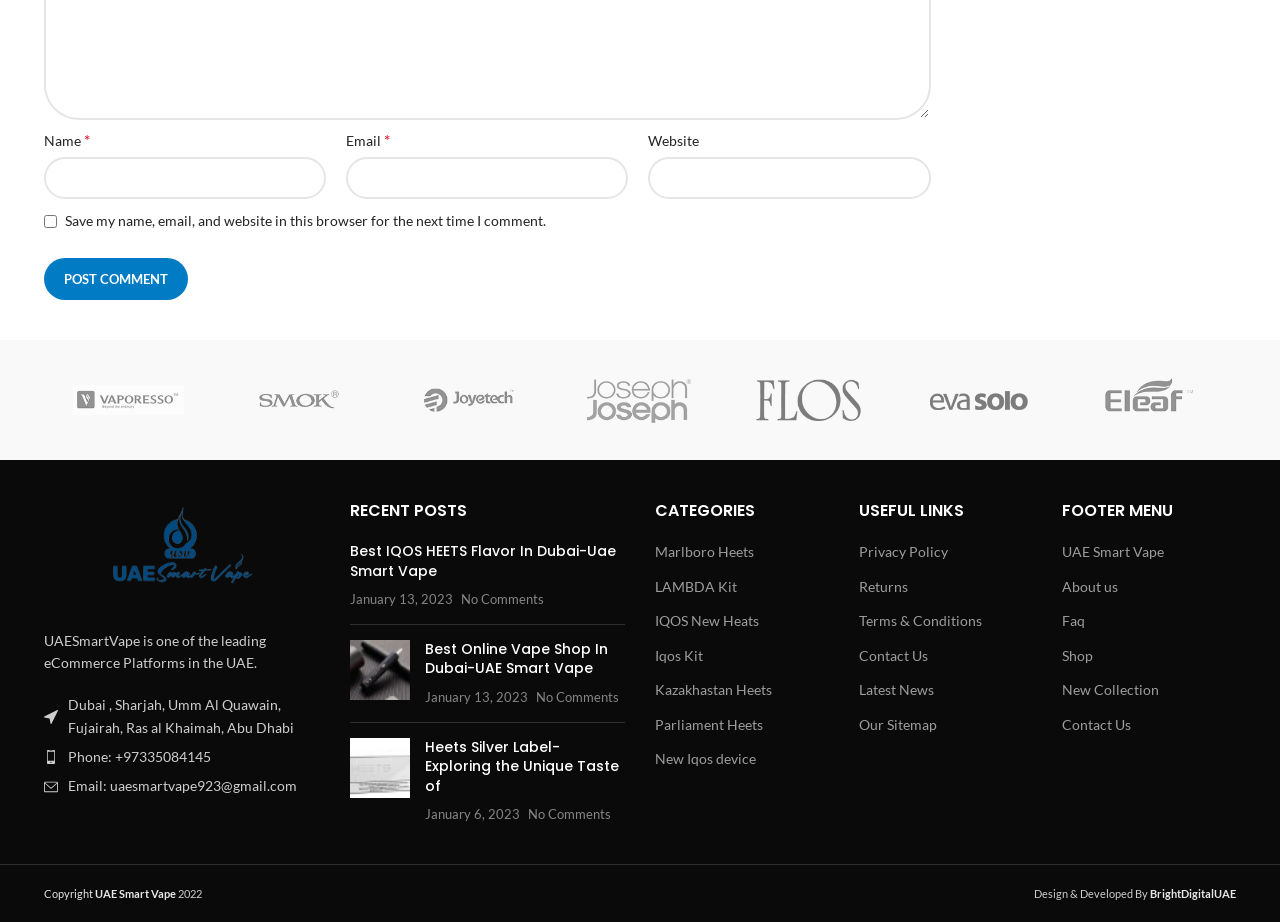Provide your answer in one word or a succinct phrase for the question: 
What is the name of the company mentioned in the footer?

UAE Smart Vape